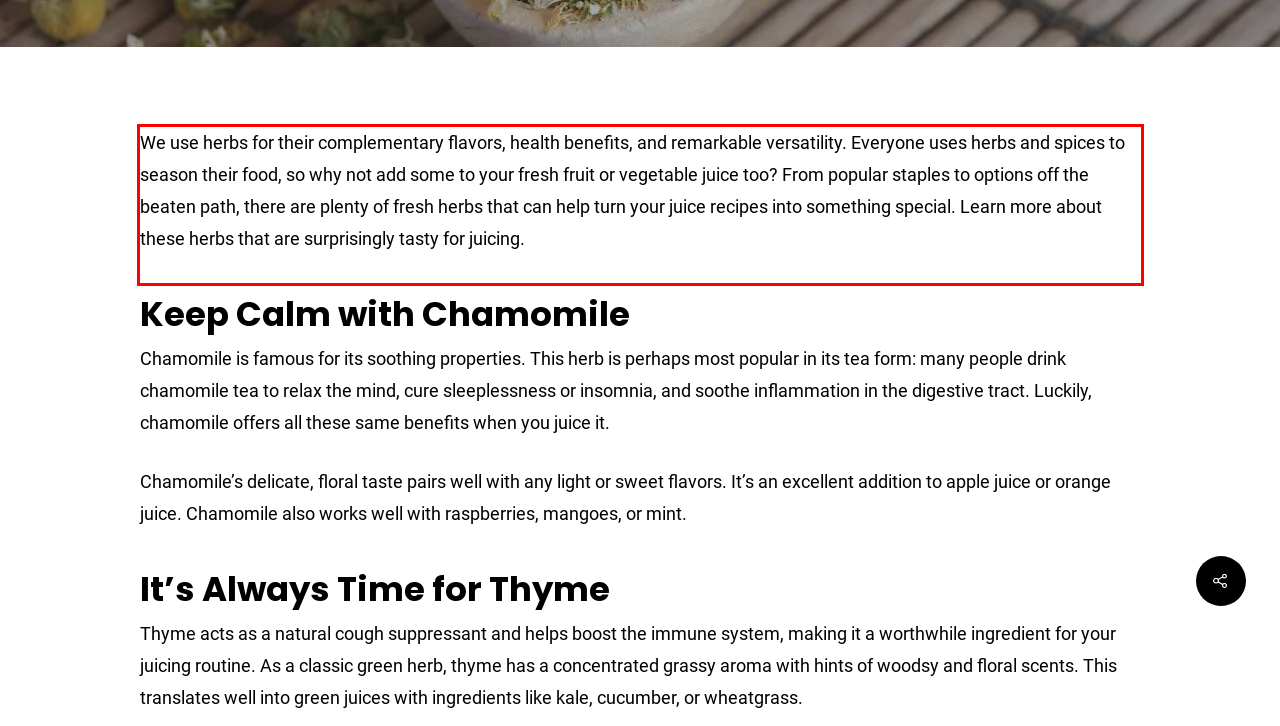Analyze the screenshot of the webpage that features a red bounding box and recognize the text content enclosed within this red bounding box.

We use herbs for their complementary flavors, health benefits, and remarkable versatility. Everyone uses herbs and spices to season their food, so why not add some to your fresh fruit or vegetable juice too? From popular staples to options off the beaten path, there are plenty of fresh herbs that can help turn your juice recipes into something special. Learn more about these herbs that are surprisingly tasty for juicing.